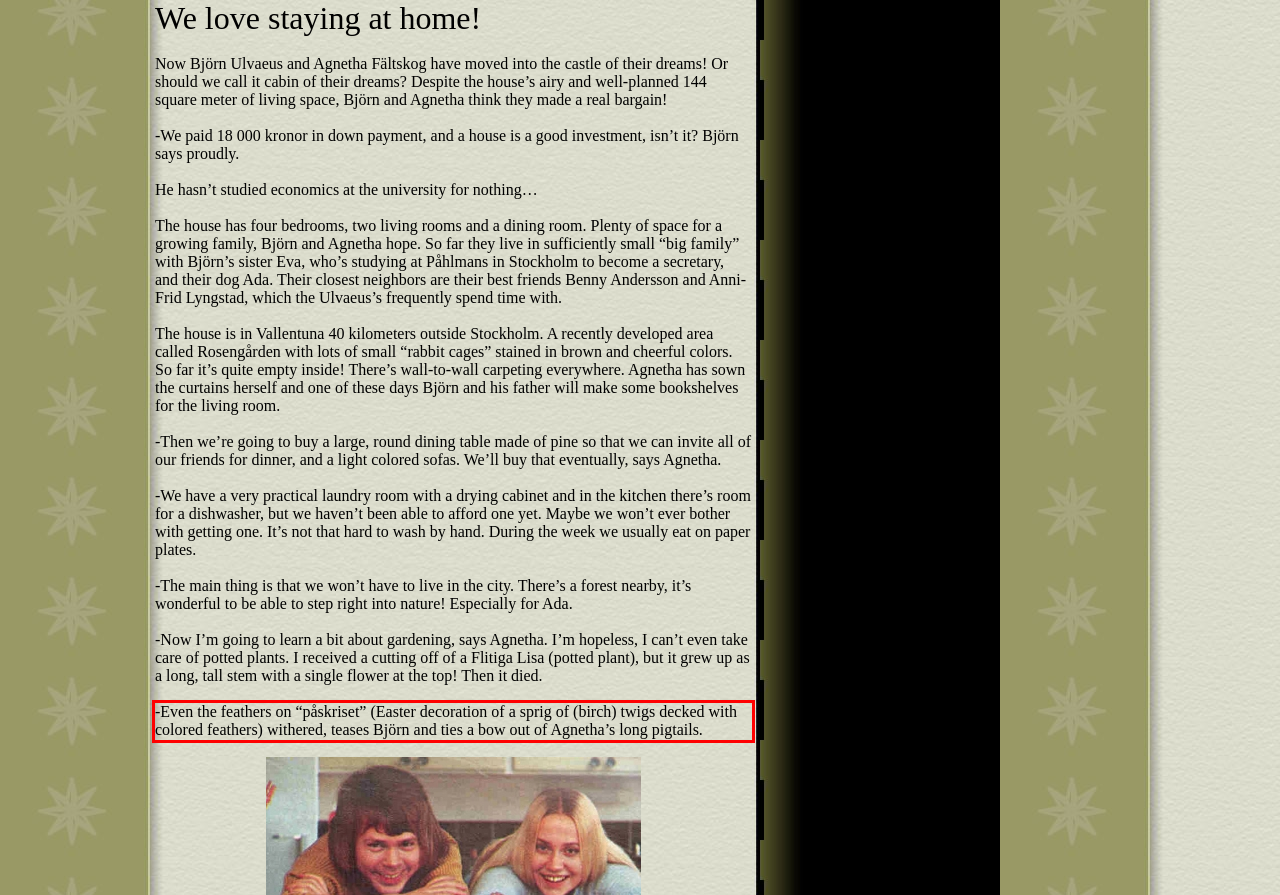You are given a screenshot of a webpage with a UI element highlighted by a red bounding box. Please perform OCR on the text content within this red bounding box.

-Even the feathers on “påskriset” (Easter decoration of a sprig of (birch) twigs decked with colored feathers) withered, teases Björn and ties a bow out of Agnetha’s long pigtails.